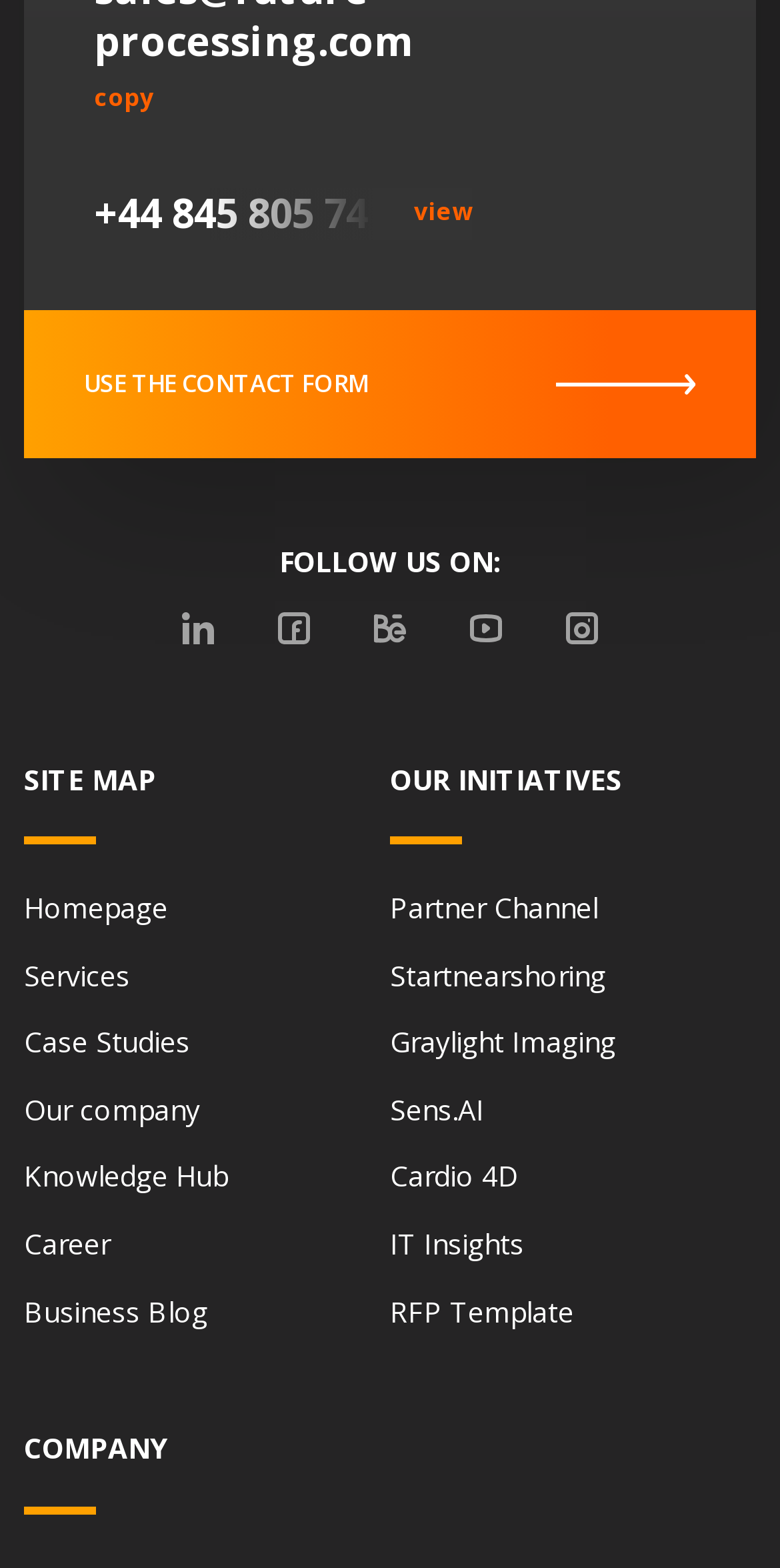Please determine the bounding box of the UI element that matches this description: +44 845 805 74 79. The coordinates should be given as (top-left x, top-left y, bottom-right x, bottom-right y), with all values between 0 and 1.

[0.121, 0.118, 0.541, 0.153]